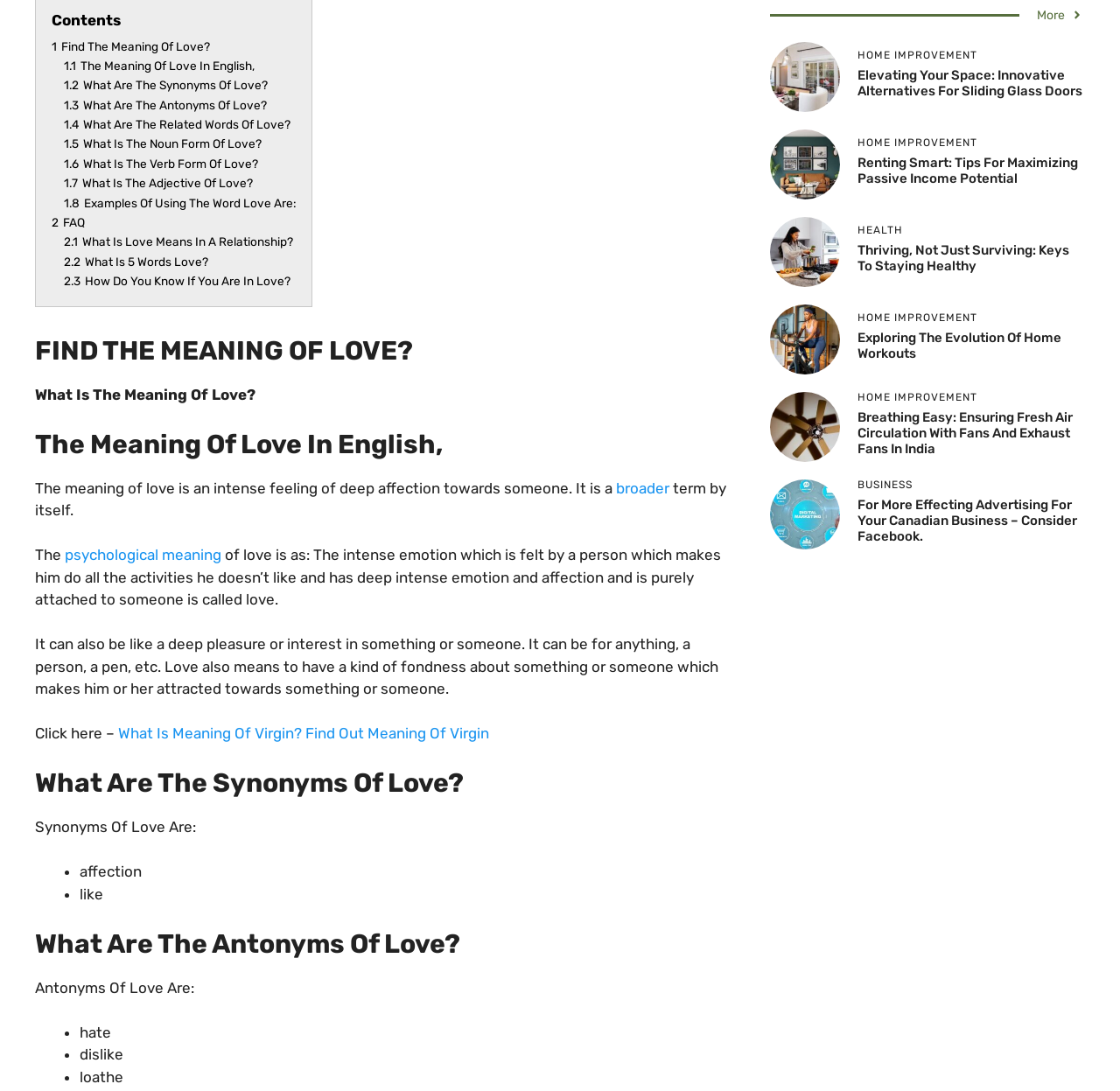Locate the bounding box coordinates of the UI element described by: "psychological meaning". Provide the coordinates as four float numbers between 0 and 1, formatted as [left, top, right, bottom].

[0.055, 0.5, 0.198, 0.517]